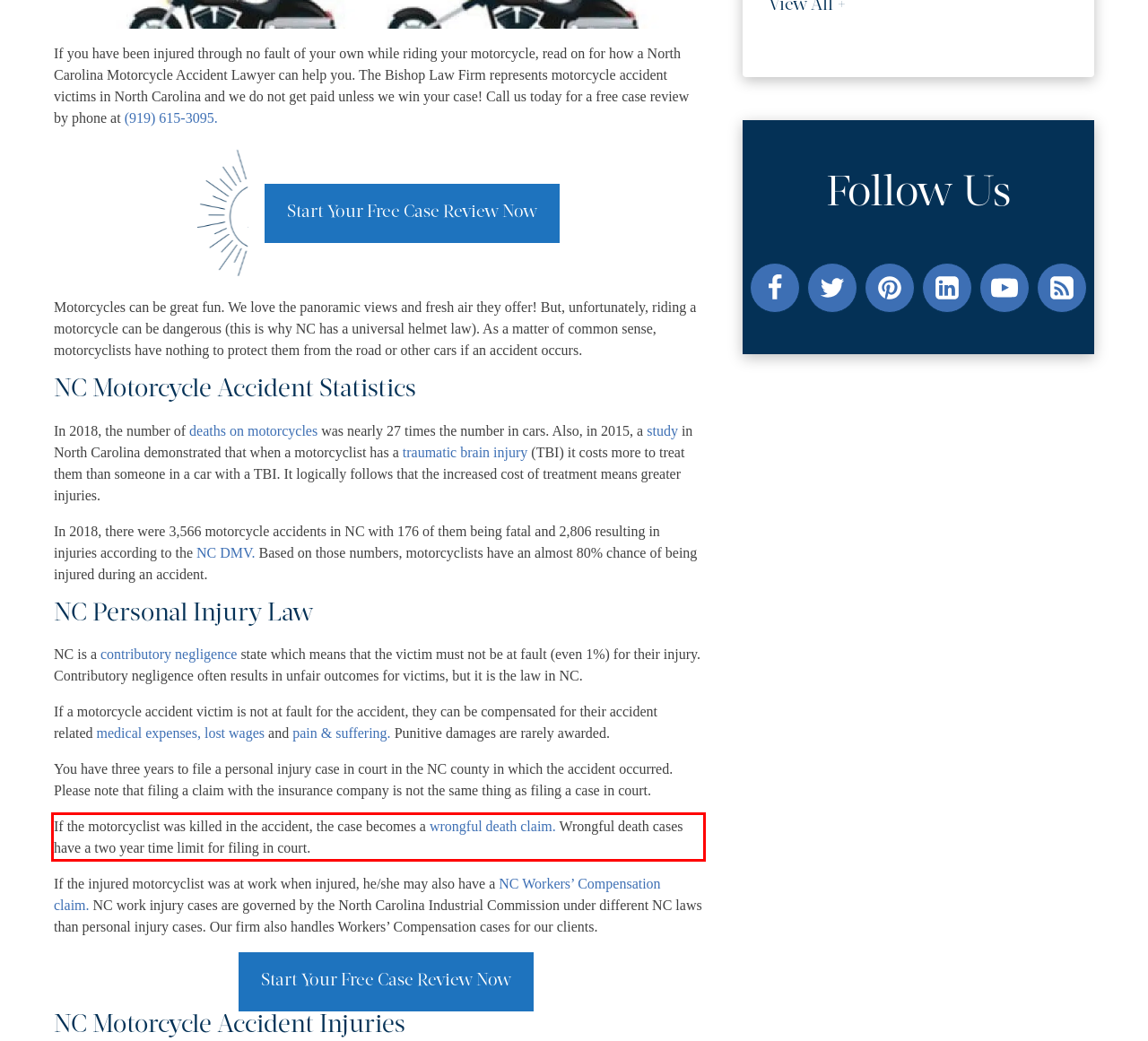Examine the screenshot of the webpage, locate the red bounding box, and generate the text contained within it.

If the motorcyclist was killed in the accident, the case becomes a wrongful death claim. Wrongful death cases have a two year time limit for filing in court.